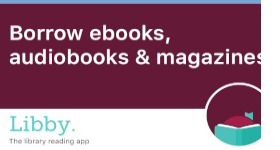Elaborate on the contents of the image in a comprehensive manner.

The image showcases the Libby app, a user-friendly platform that allows library patrons to borrow a diverse collection of ebooks, audiobooks, and magazines. The prominently displayed text reads "Borrow ebooks, audiobooks & magazines," emphasizing the app's accessibility to a variety of reading materials. The design features a clean layout with a soothing color palette, complemented by a small graphic of a book with a flag, symbolizing the app's focus on reading and learning. Libby serves as a convenient tool for users to enjoy digital content from their local libraries, enhancing the overall library experience.